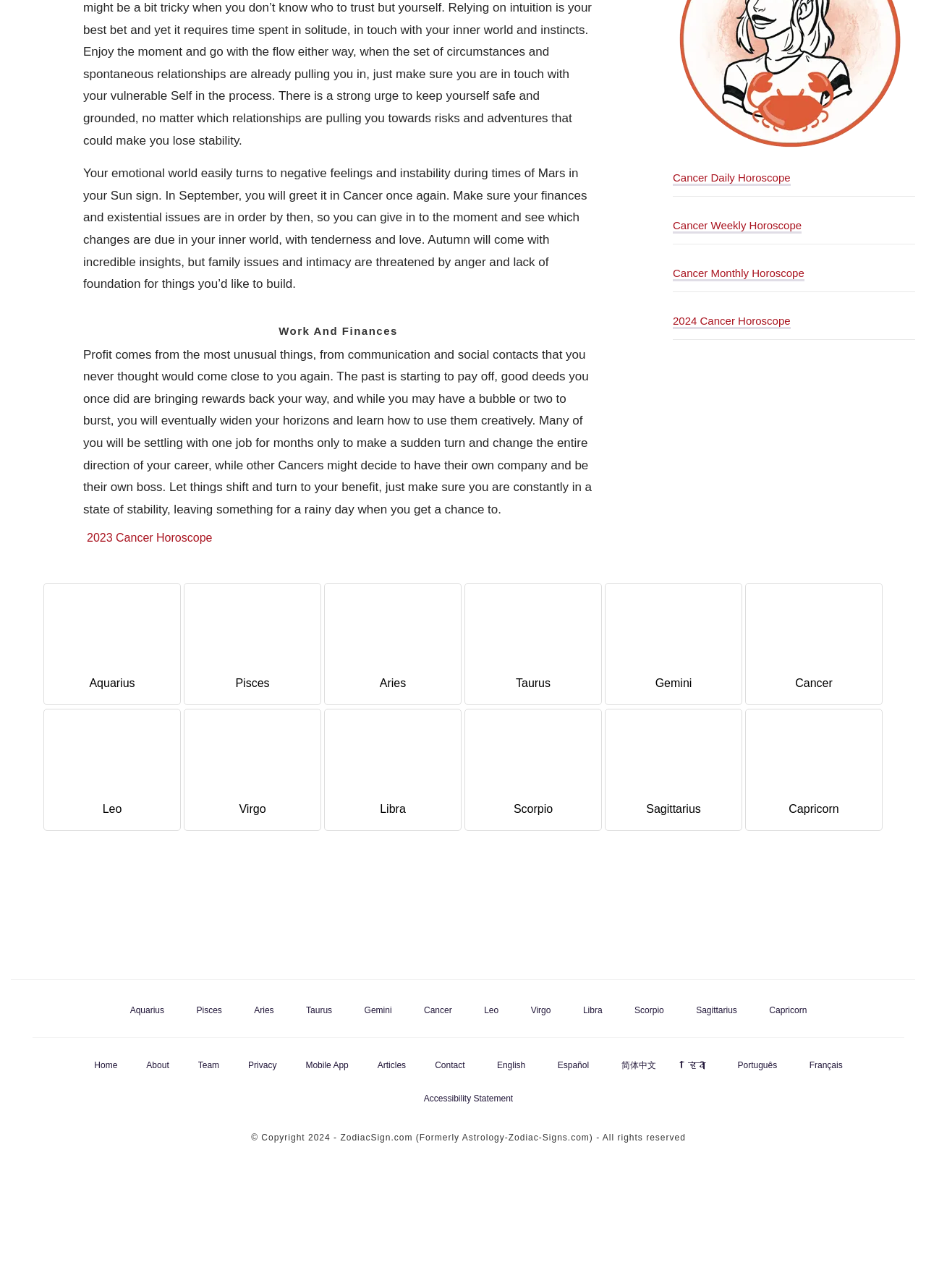Respond to the question below with a single word or phrase: What is the zodiac sign being discussed?

Cancer